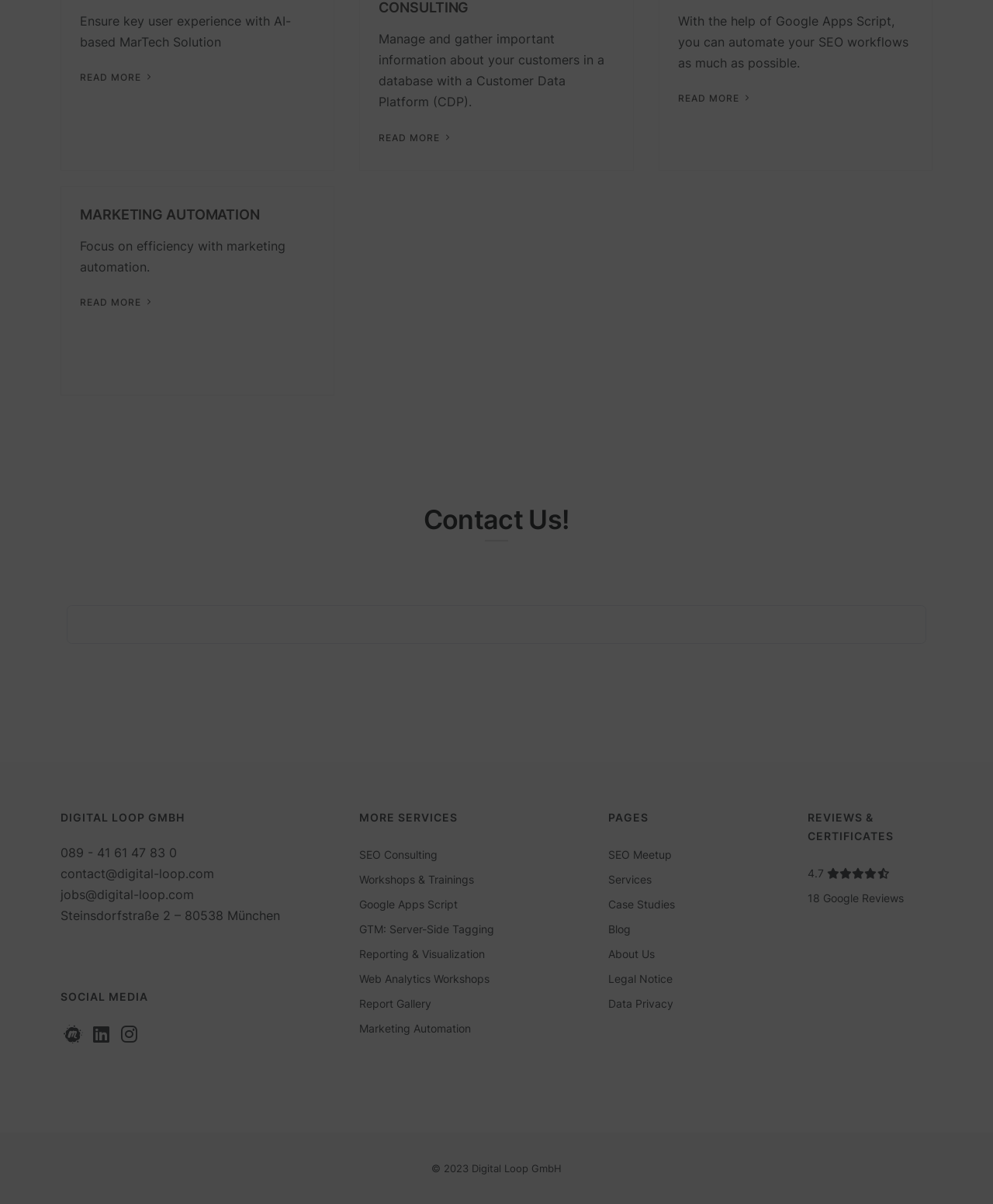Please identify the bounding box coordinates of the area that needs to be clicked to fulfill the following instruction: "View reviews and certificates."

[0.814, 0.673, 0.9, 0.7]